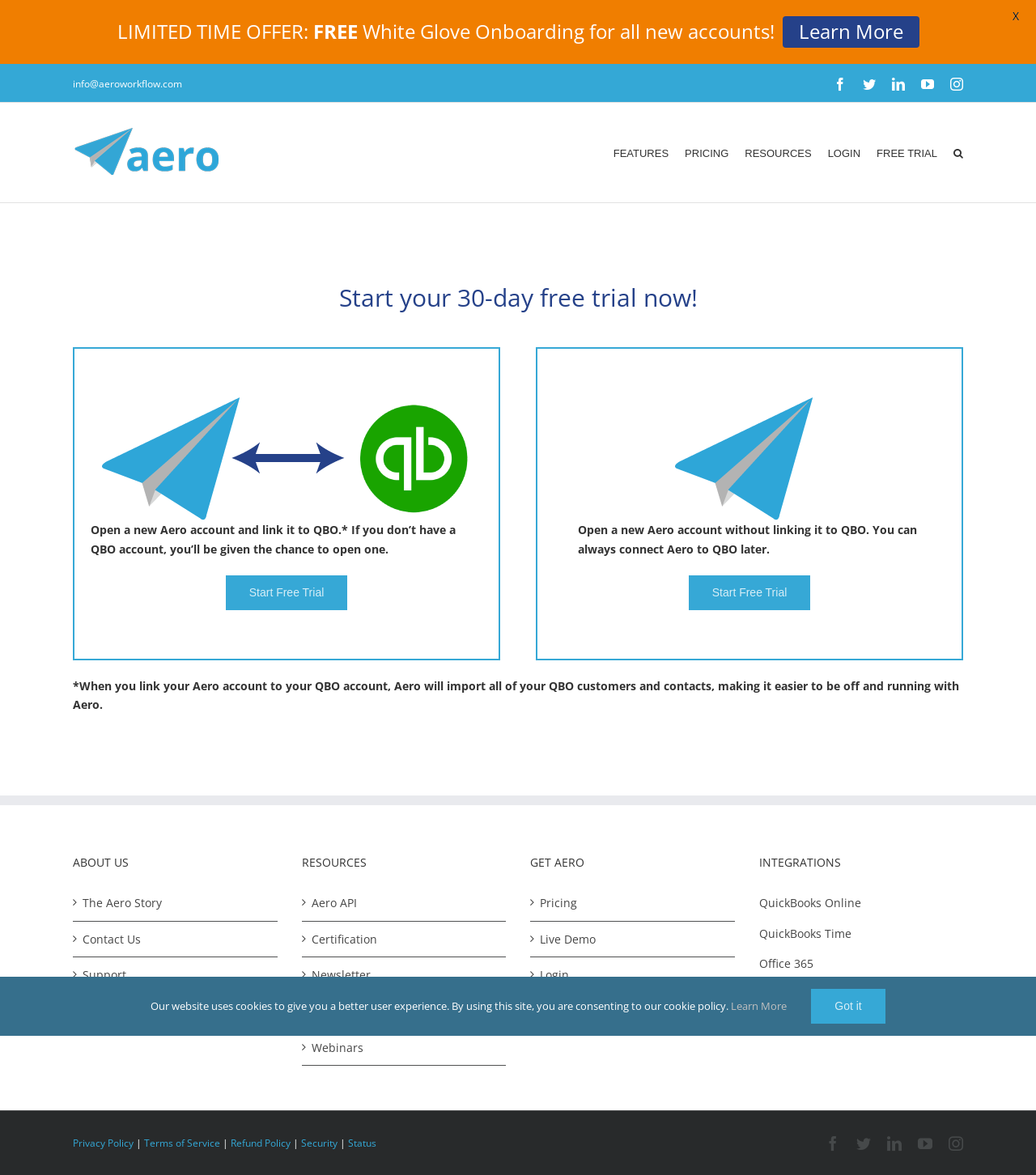Please determine the bounding box coordinates of the area that needs to be clicked to complete this task: 'Click the Aero Workflow Logo'. The coordinates must be four float numbers between 0 and 1, formatted as [left, top, right, bottom].

[0.07, 0.109, 0.211, 0.15]